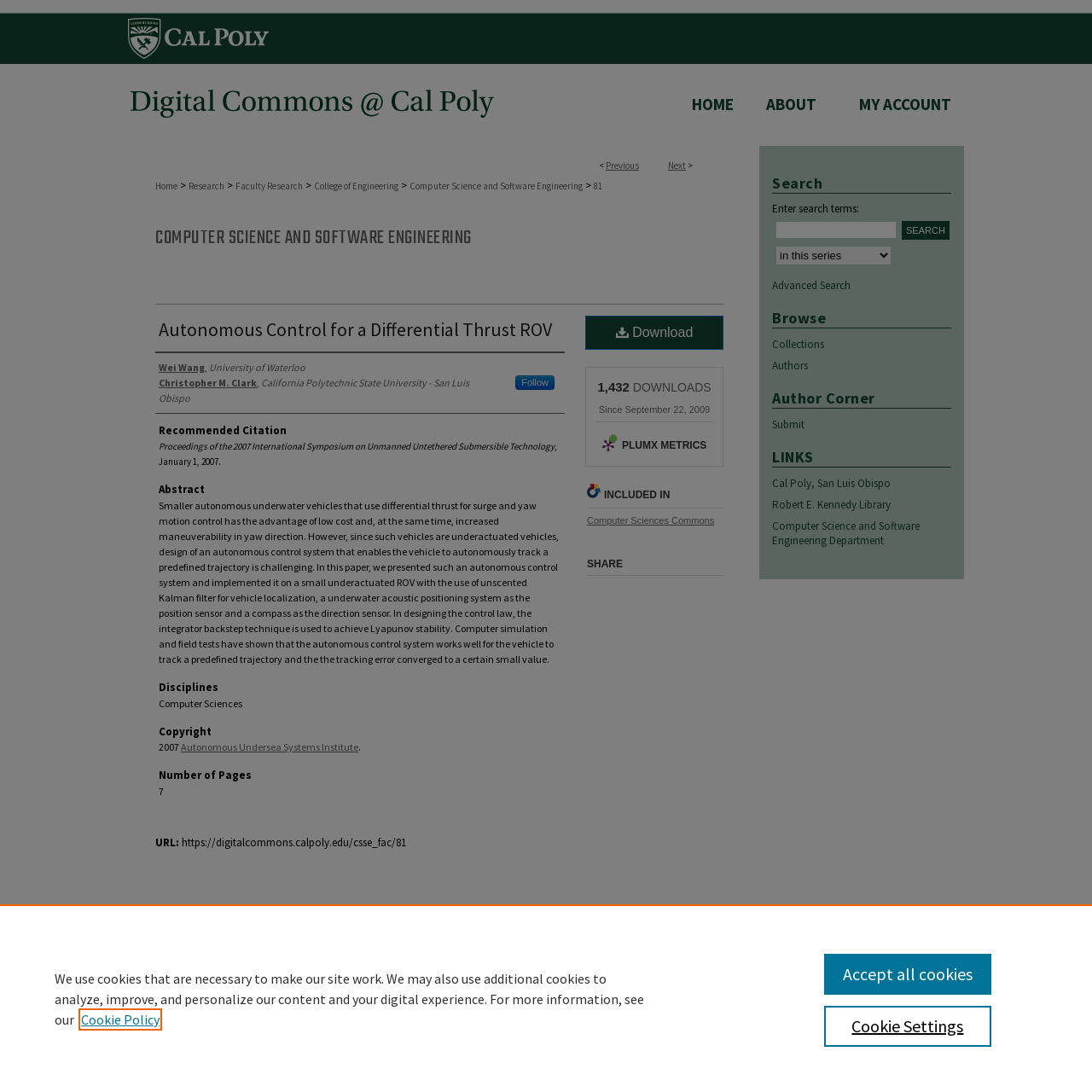Use a single word or phrase to answer the question:
What is the discipline of the research paper?

Computer Sciences